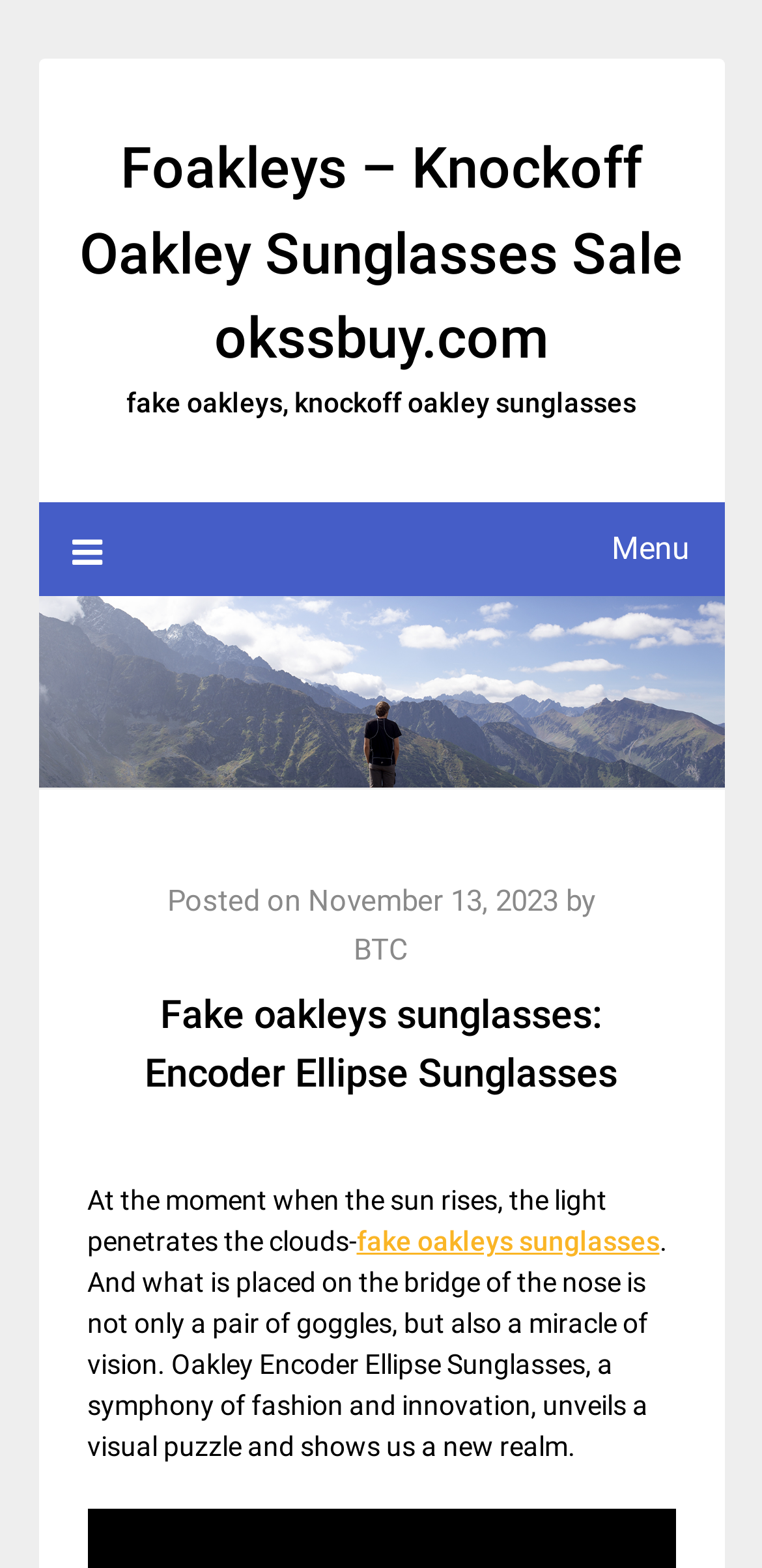Please answer the following question using a single word or phrase: What is the author of the article?

BTC